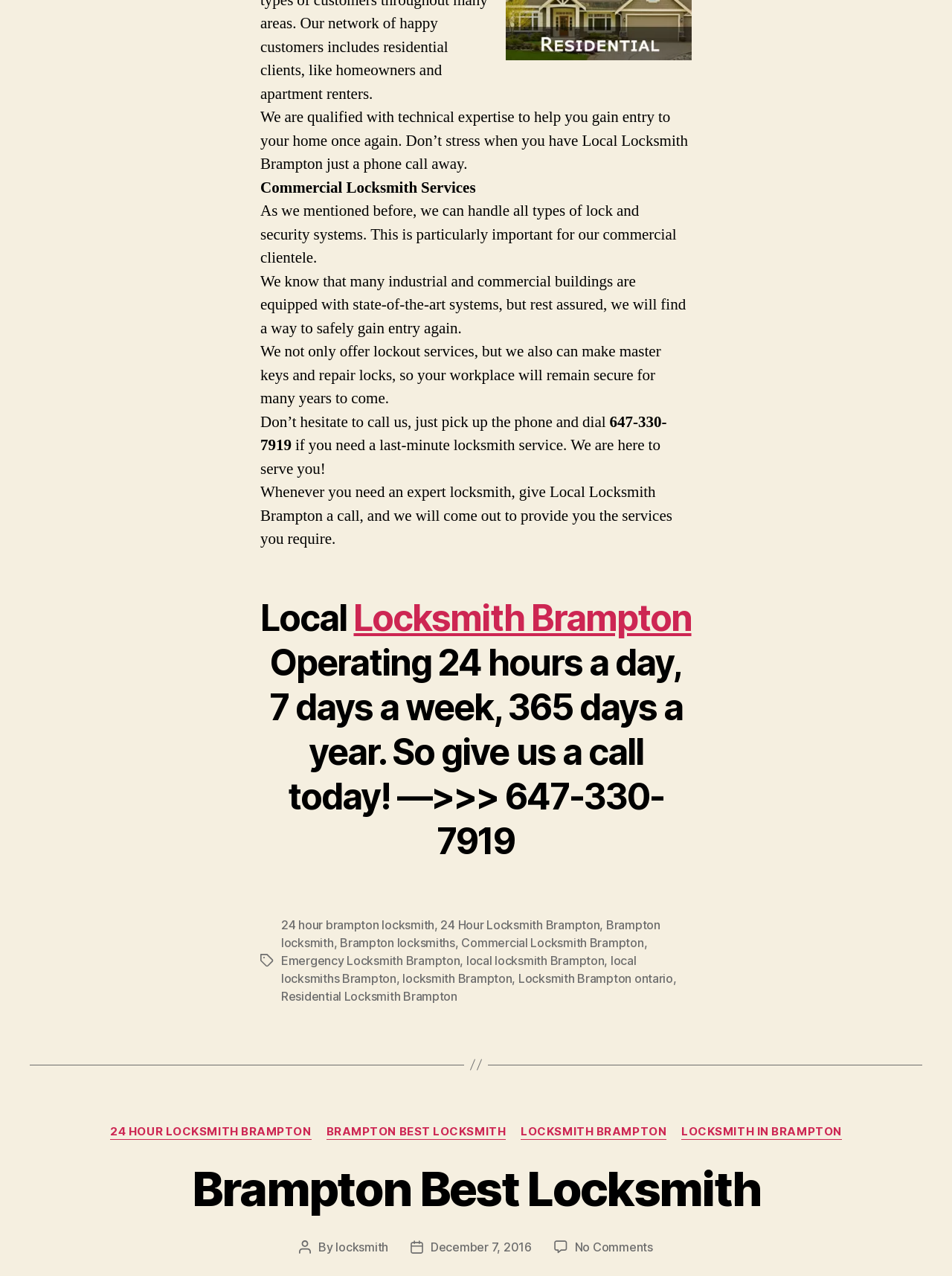Identify the bounding box of the UI element that matches this description: "Contact Us".

None